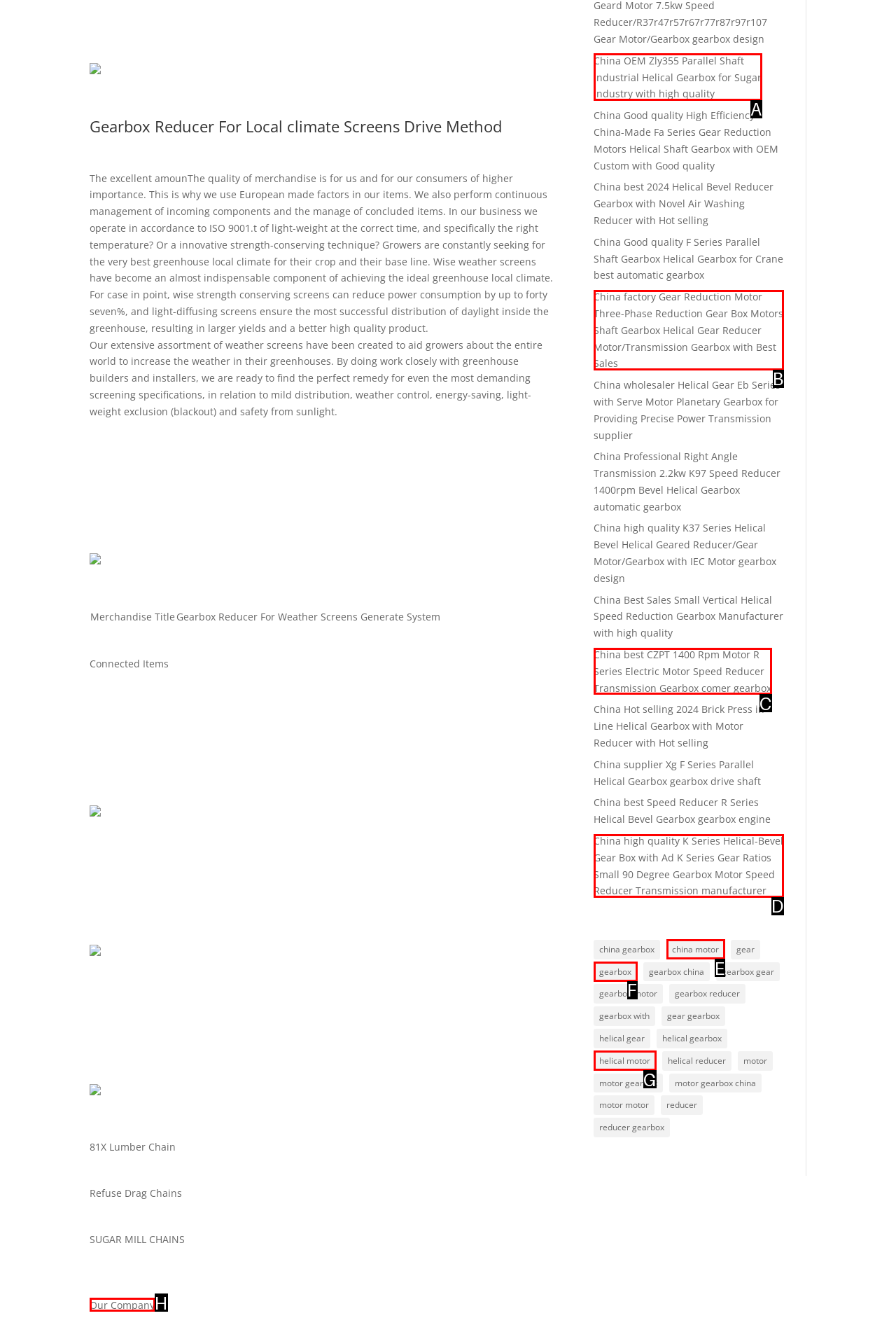Show which HTML element I need to click to perform this task: Read more about the company Answer with the letter of the correct choice.

H